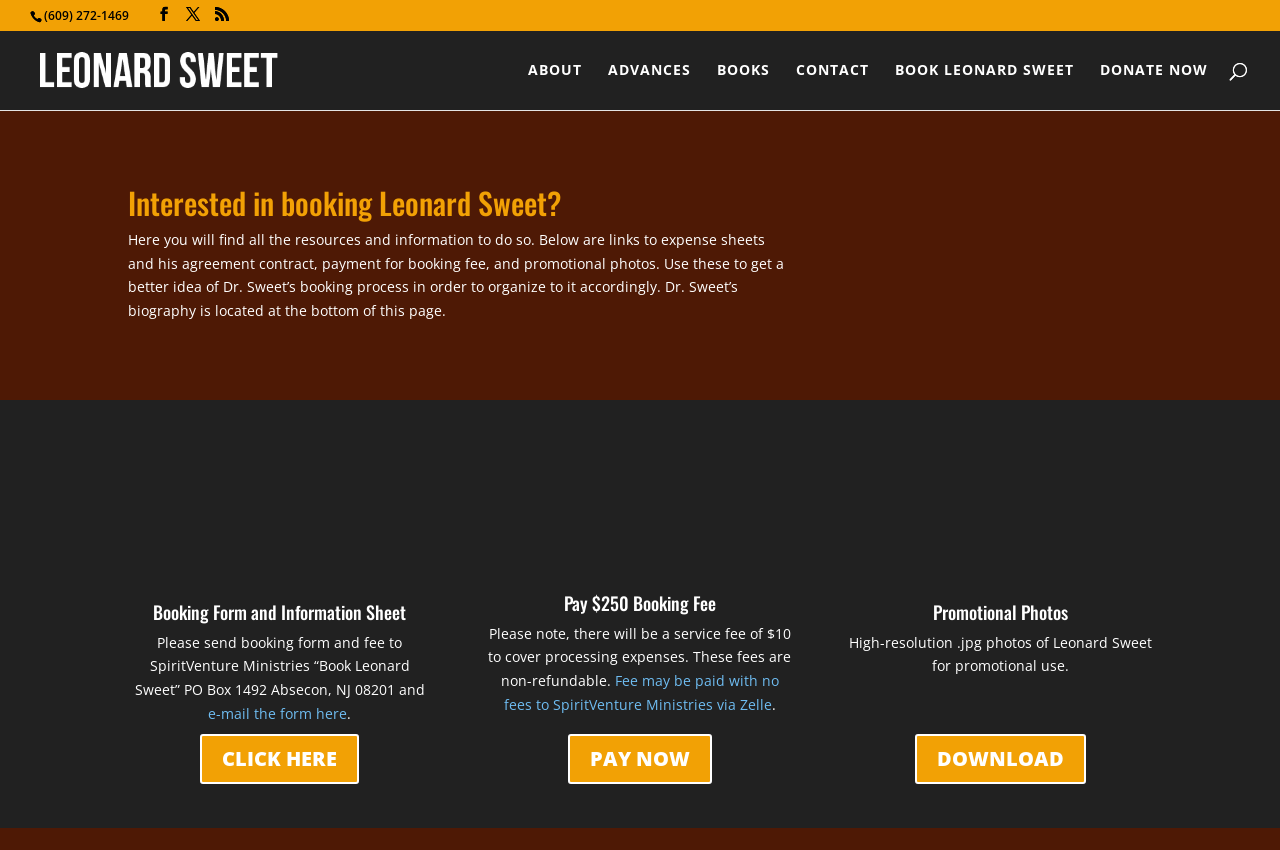Refer to the screenshot and give an in-depth answer to this question: How many links are there in the top navigation menu?

I counted the links in the top navigation menu by looking at the link elements with text 'ABOUT', 'ADVANCES', 'BOOKS', 'CONTACT', 'BOOK LEONARD SWEET', and 'DONATE NOW'.